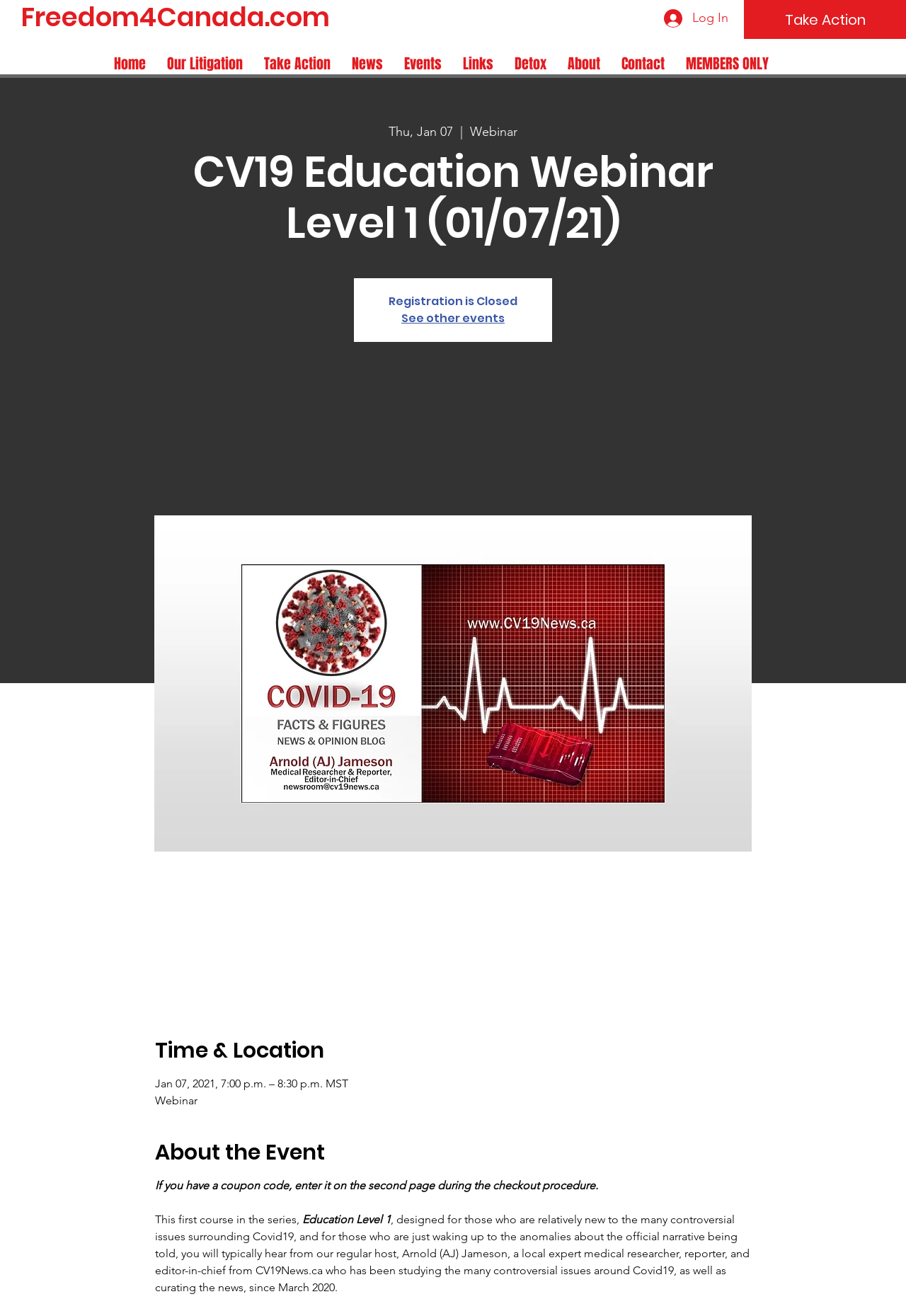Pinpoint the bounding box coordinates of the clickable area needed to execute the instruction: "Visit the 'Home' page". The coordinates should be specified as four float numbers between 0 and 1, i.e., [left, top, right, bottom].

[0.114, 0.038, 0.172, 0.059]